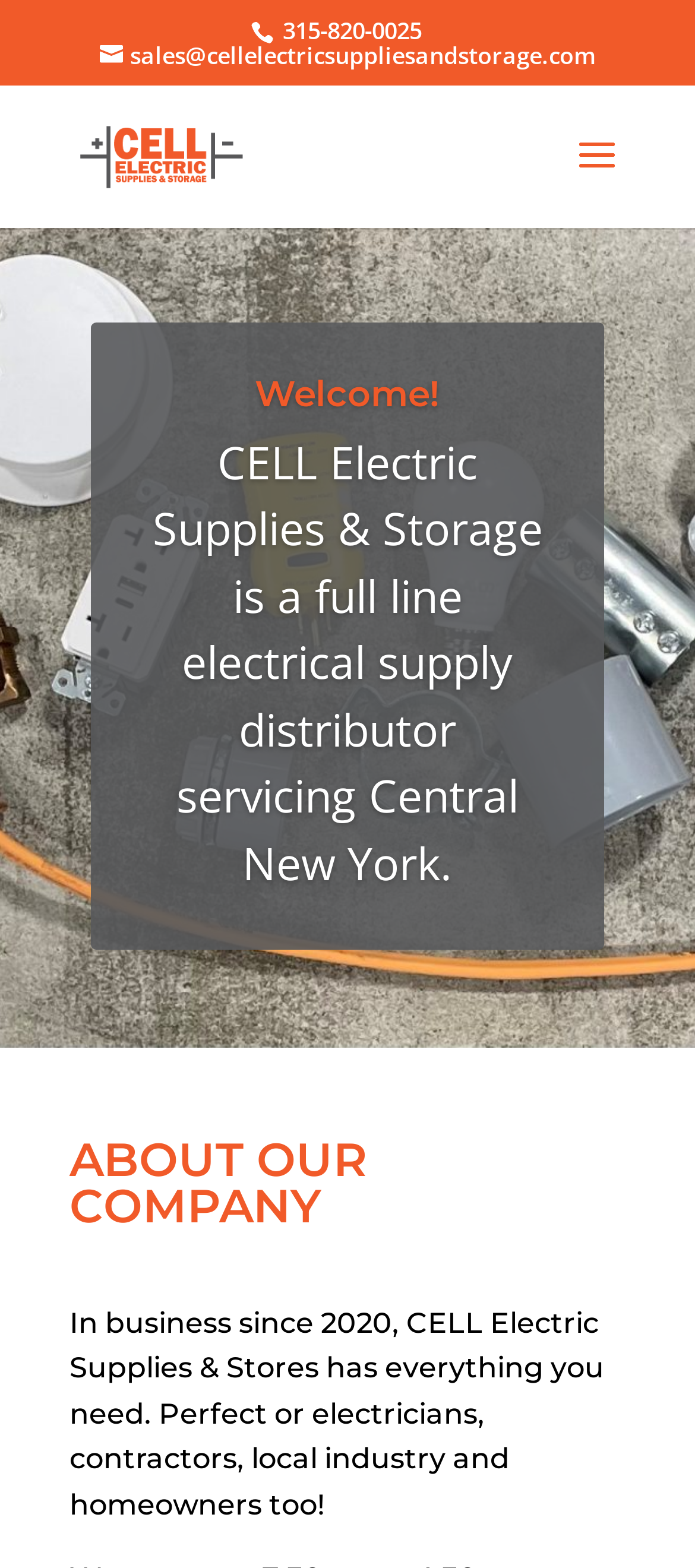Based on the description "0 comments", find the bounding box of the specified UI element.

None